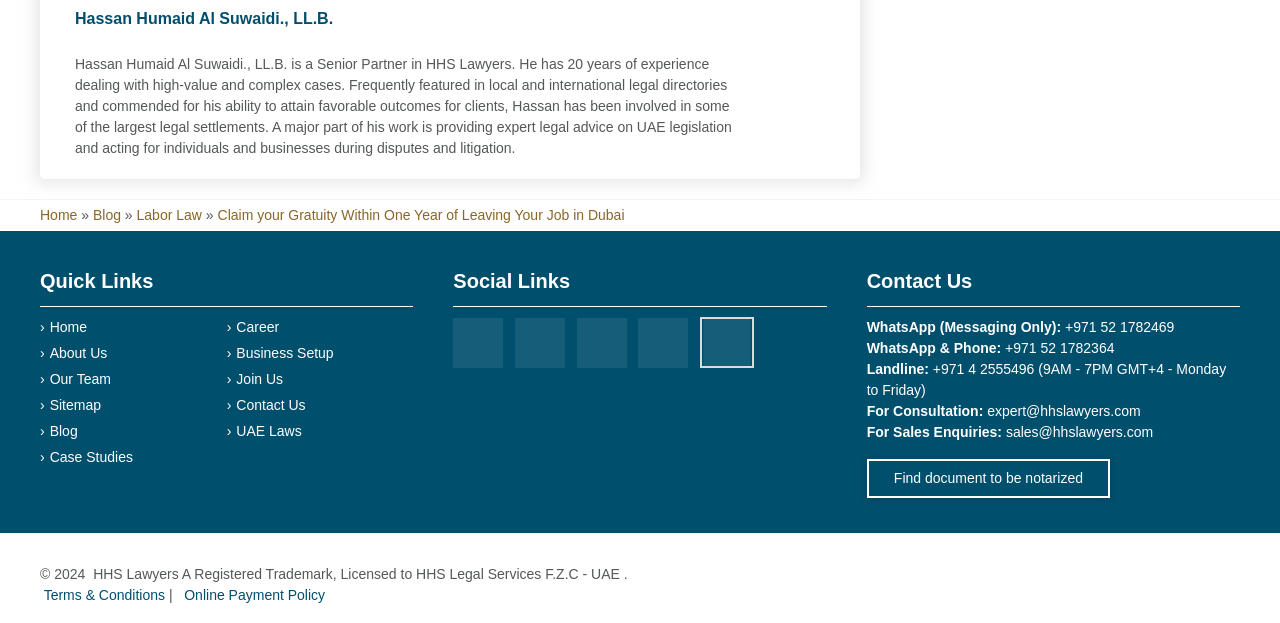Using the information in the image, give a comprehensive answer to the question: 
What is the email address for Consultation?

The answer can be found in the link element with the text 'expert@hhslawyers.com' which is located under the StaticText element with the text 'For Consultation:'.